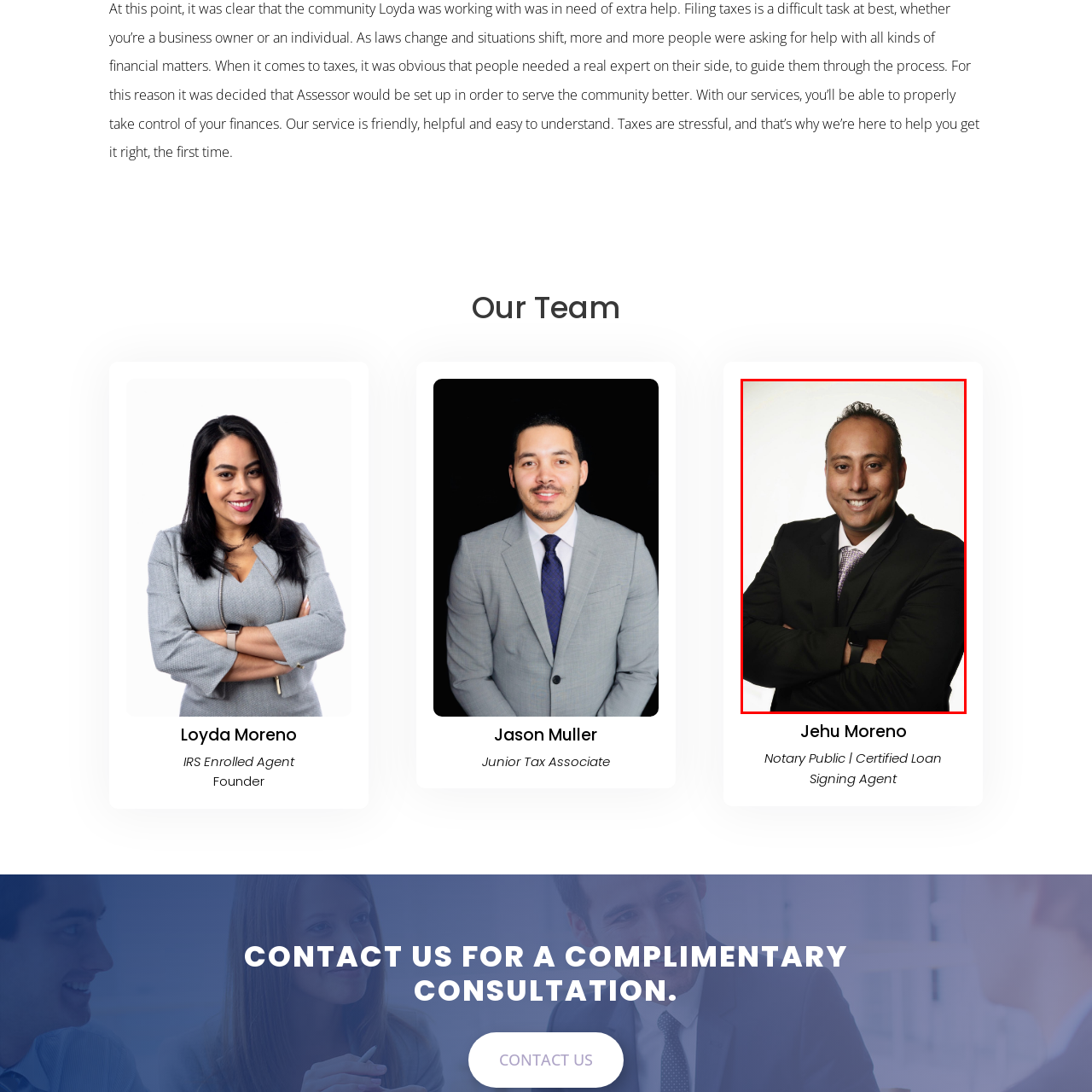What is Jehu Moreno's posture in the image? Observe the image within the red bounding box and give a one-word or short-phrase answer.

Arms crossed